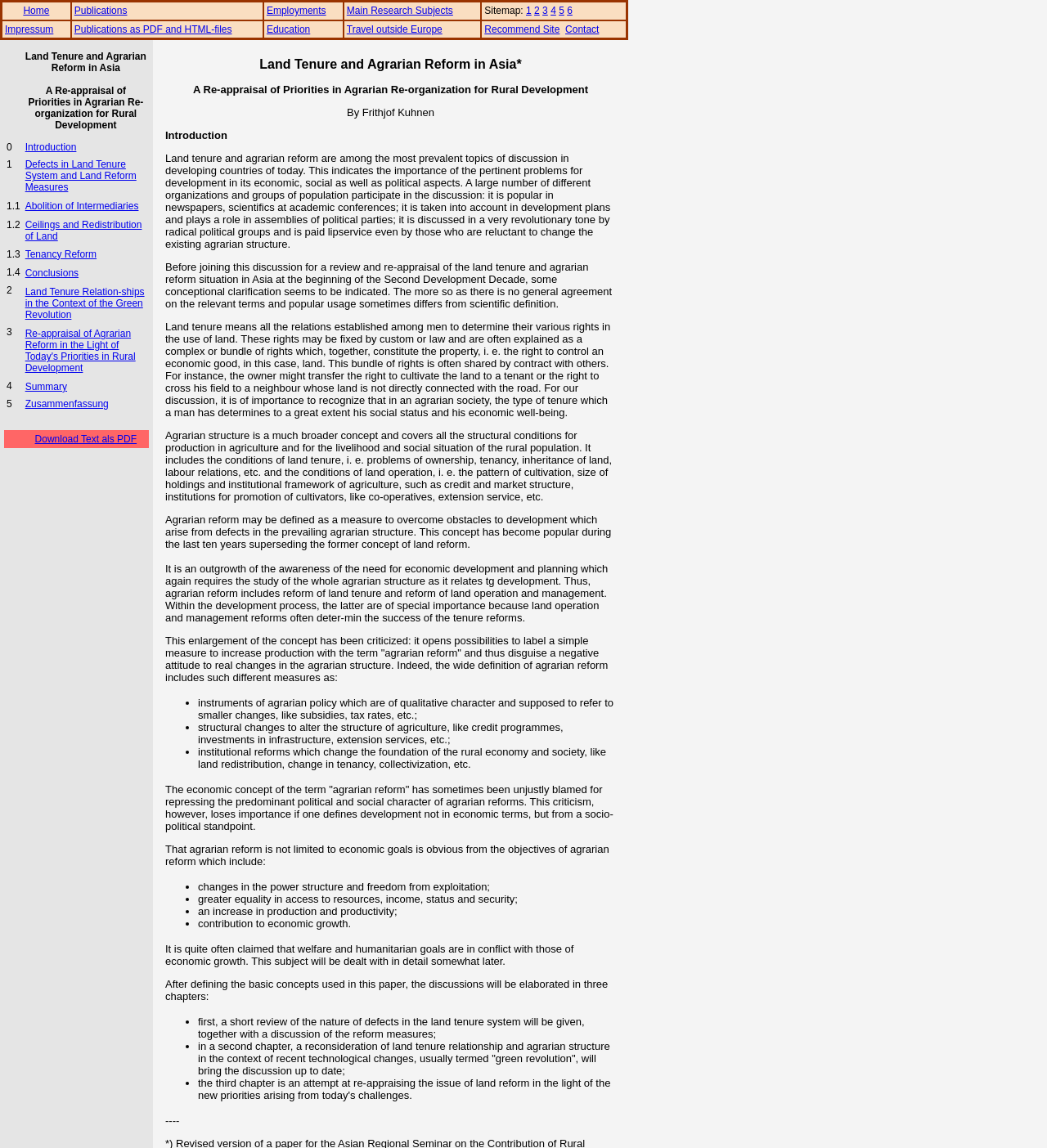Please locate the bounding box coordinates of the element's region that needs to be clicked to follow the instruction: "go to Impressum". The bounding box coordinates should be provided as four float numbers between 0 and 1, i.e., [left, top, right, bottom].

[0.005, 0.02, 0.051, 0.03]